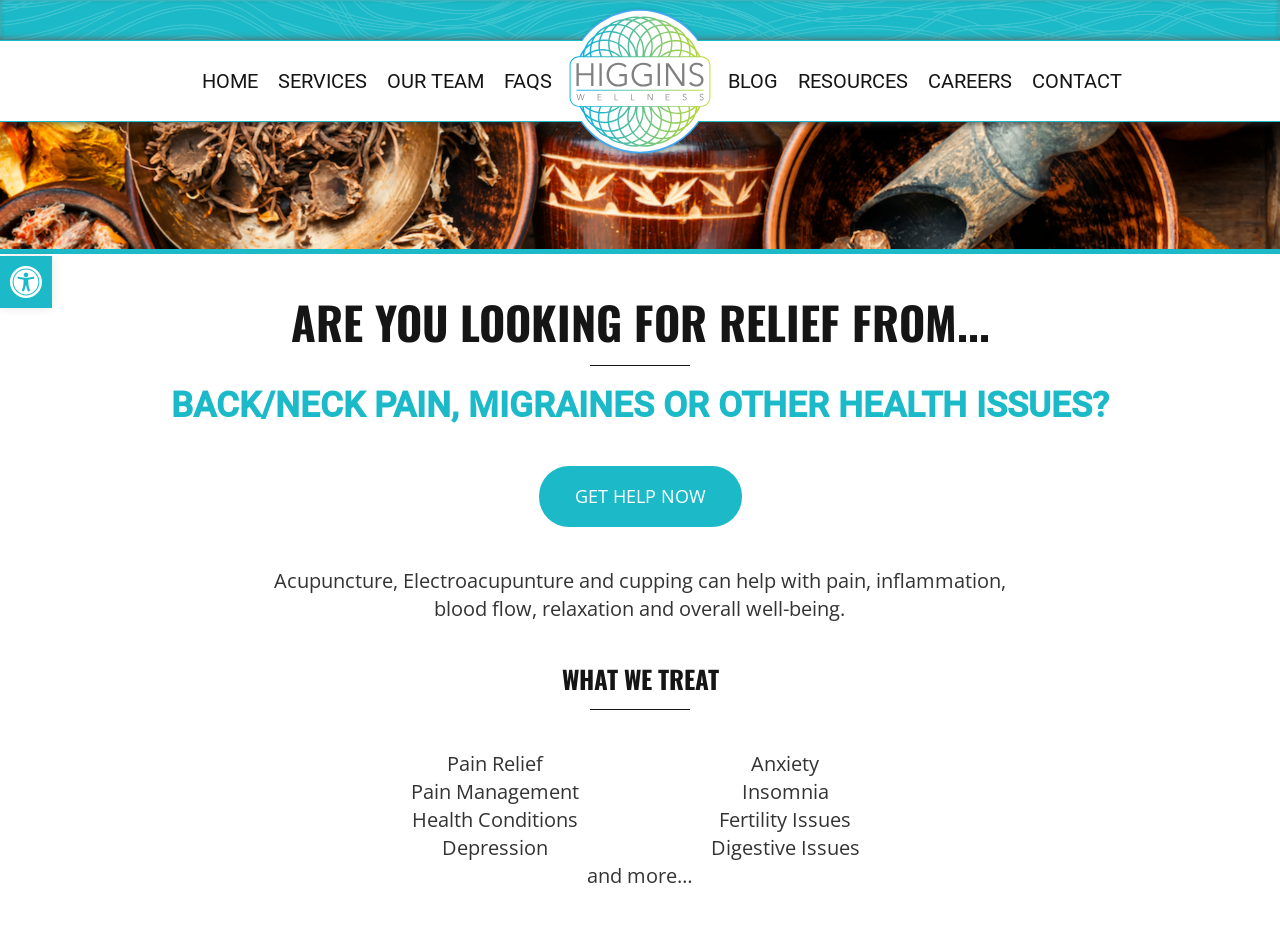Refer to the image and provide an in-depth answer to the question: 
What is the name of the wellness center?

I found the answer by looking at the link 'Higgins Wellness' with the bounding box coordinates [0.441, 0.076, 0.559, 0.097] and the image with the same name, which suggests that it is the name of the wellness center.